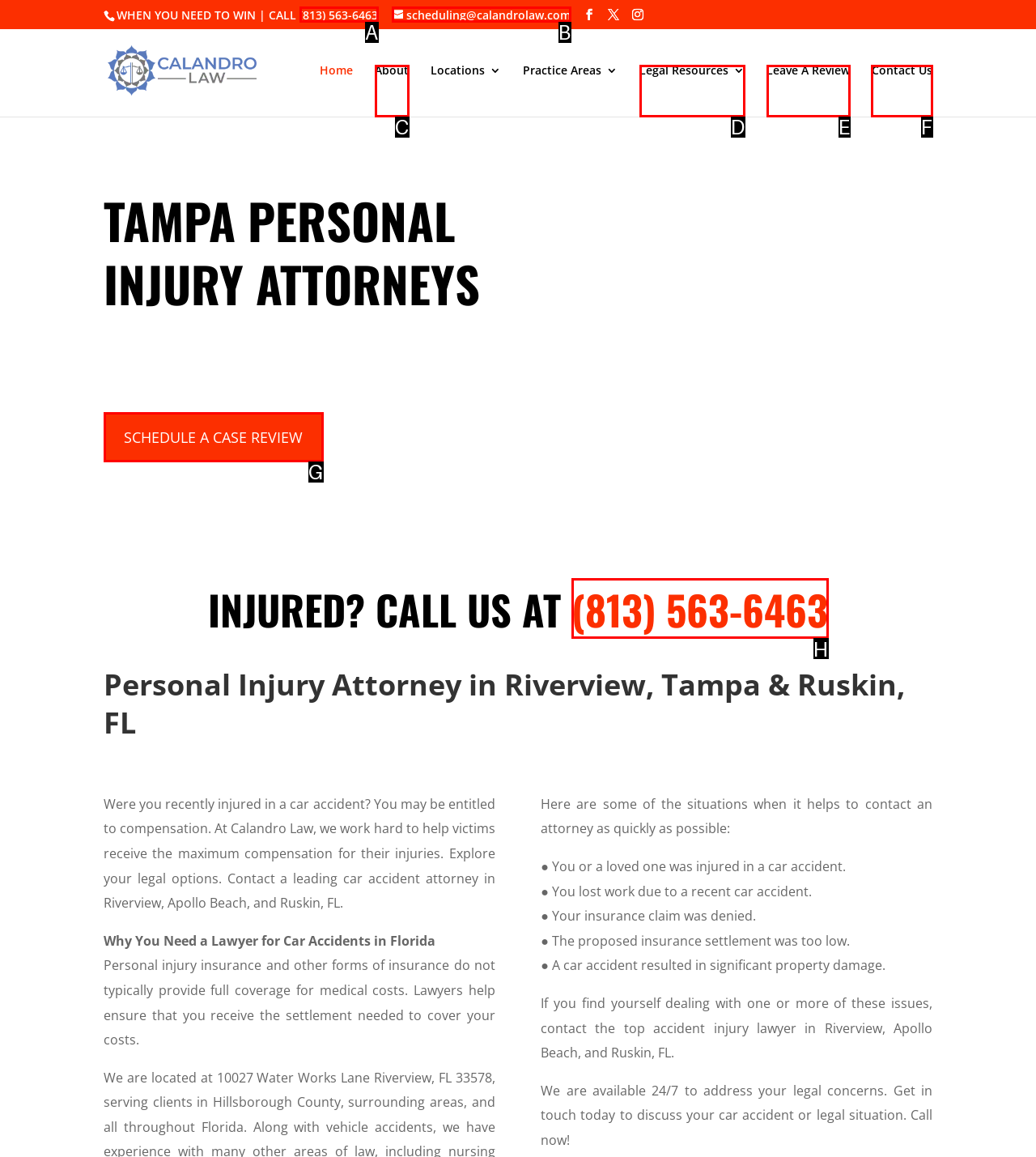Determine the letter of the element to click to accomplish this task: Share this page on Twitter. Respond with the letter.

None